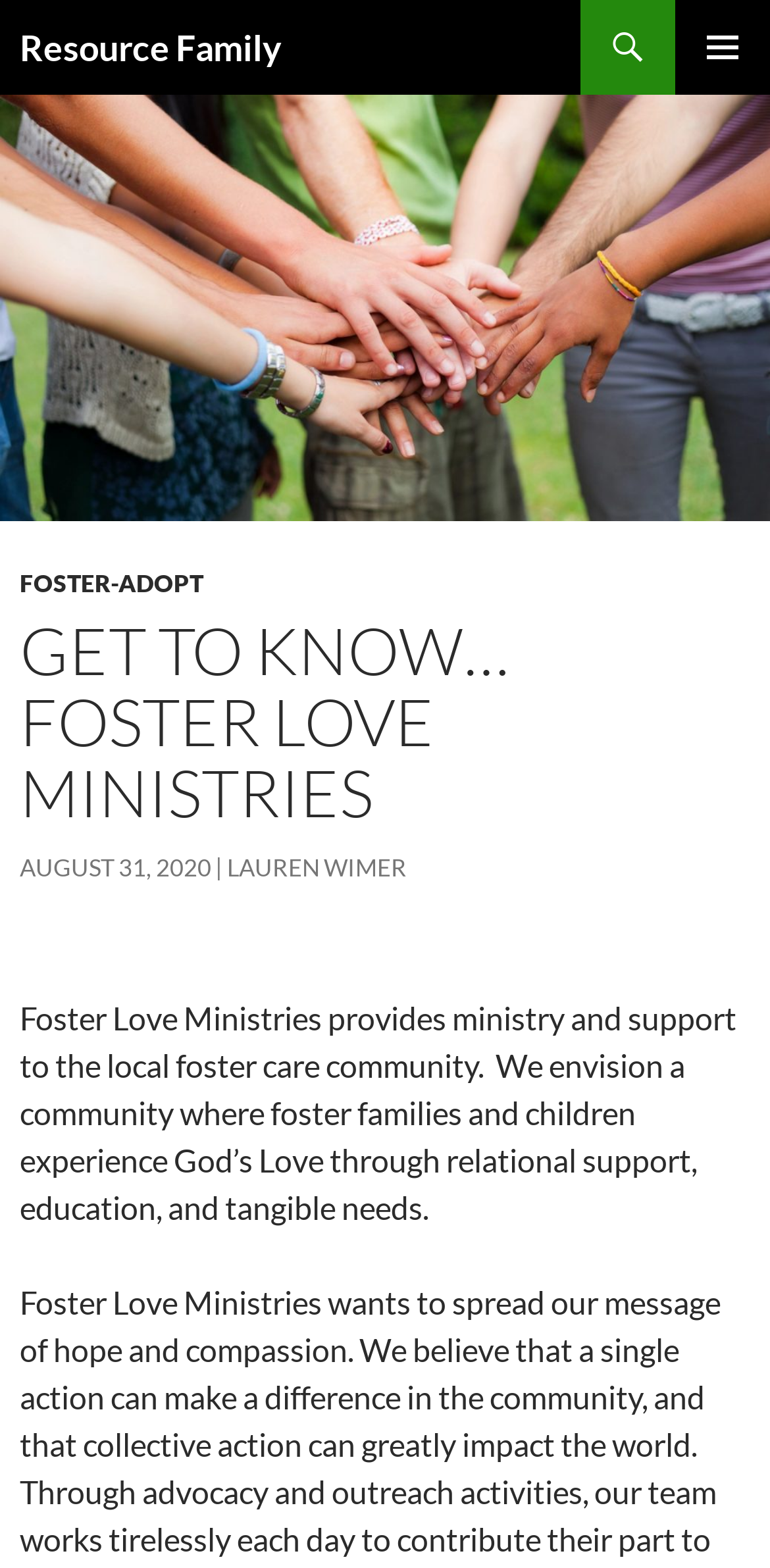Respond with a single word or short phrase to the following question: 
What is the main category of the webpage?

Resource Family